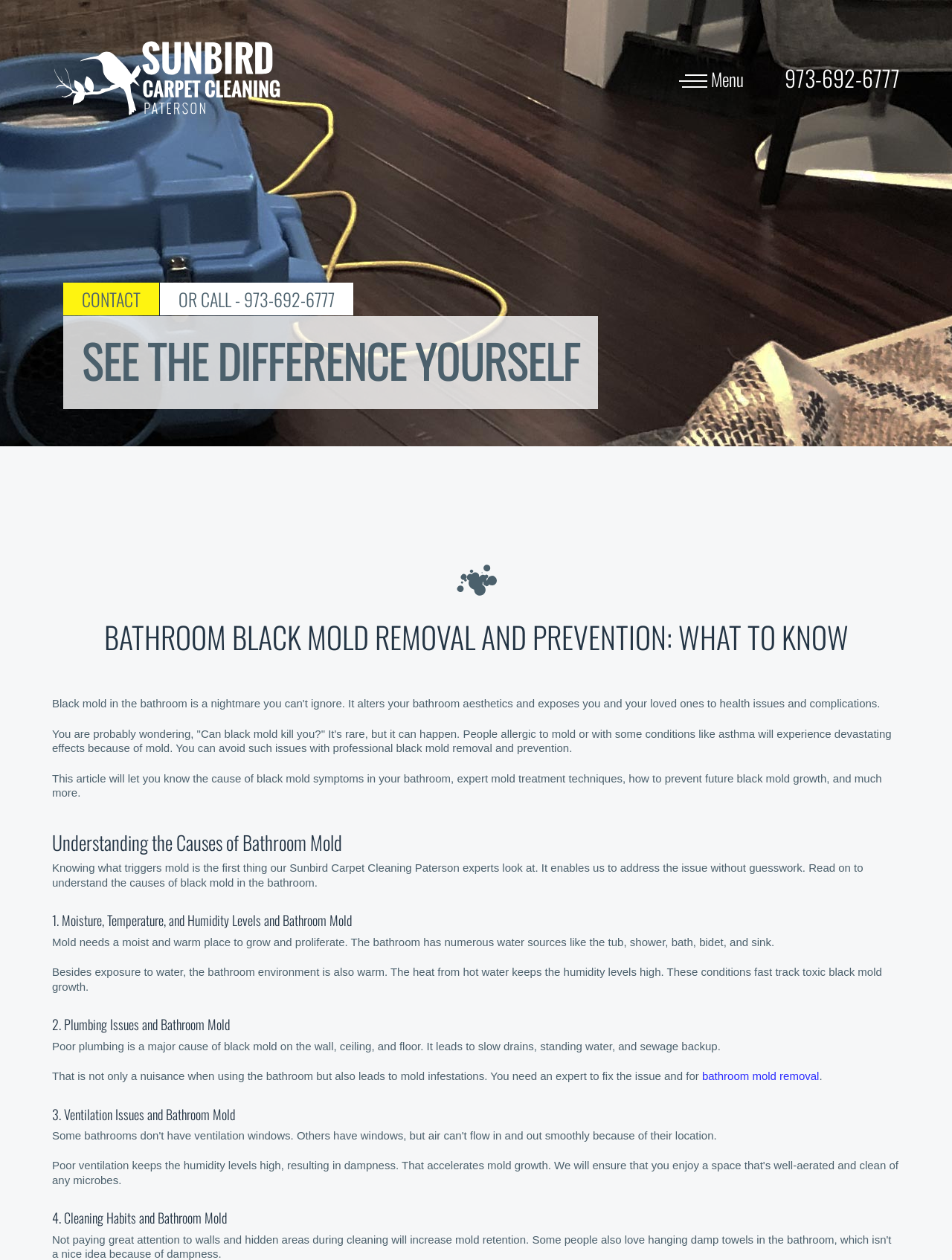Please locate the bounding box coordinates of the element that needs to be clicked to achieve the following instruction: "Click the 'HOME' link". The coordinates should be four float numbers between 0 and 1, i.e., [left, top, right, bottom].

[0.498, 0.312, 0.58, 0.341]